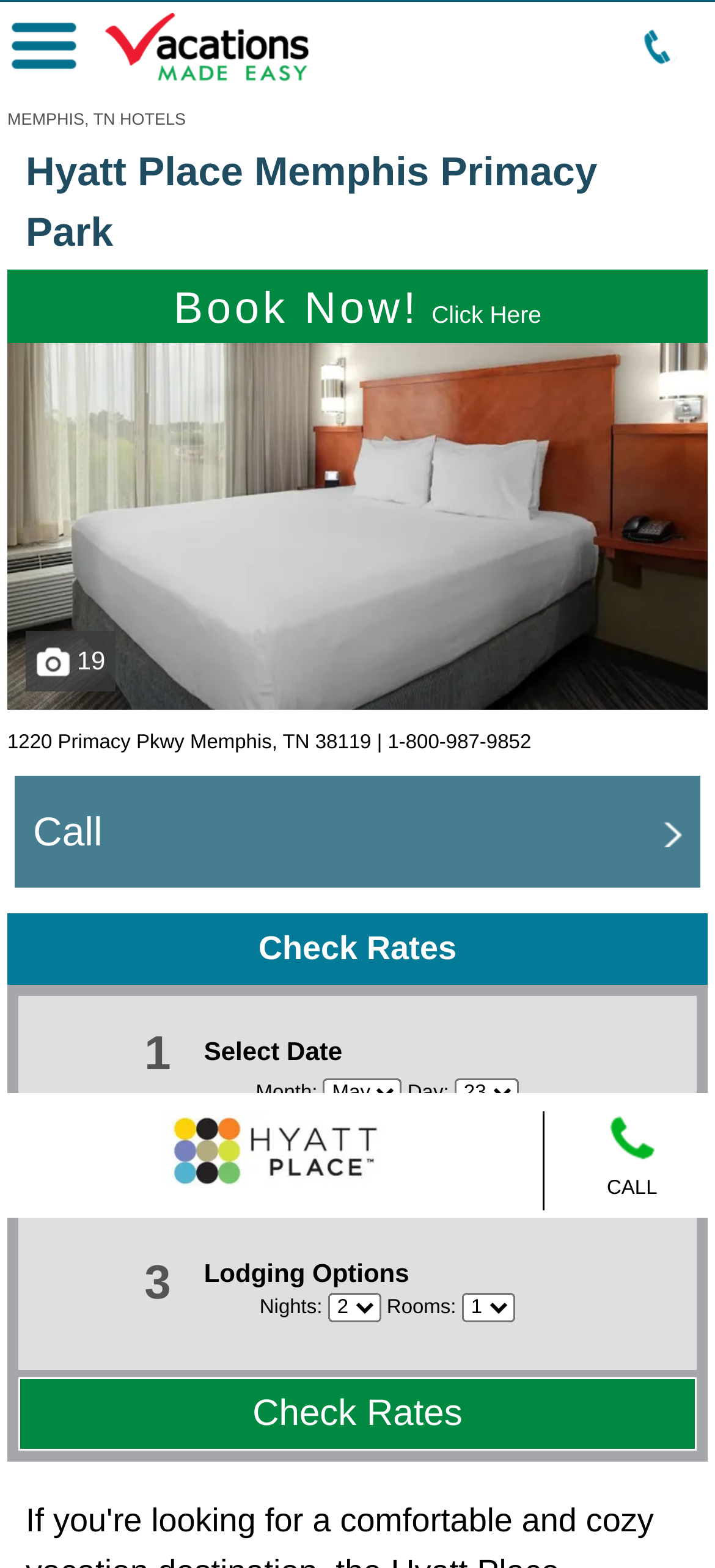Locate the bounding box coordinates of the clickable part needed for the task: "View Photos".

[0.051, 0.411, 0.097, 0.433]